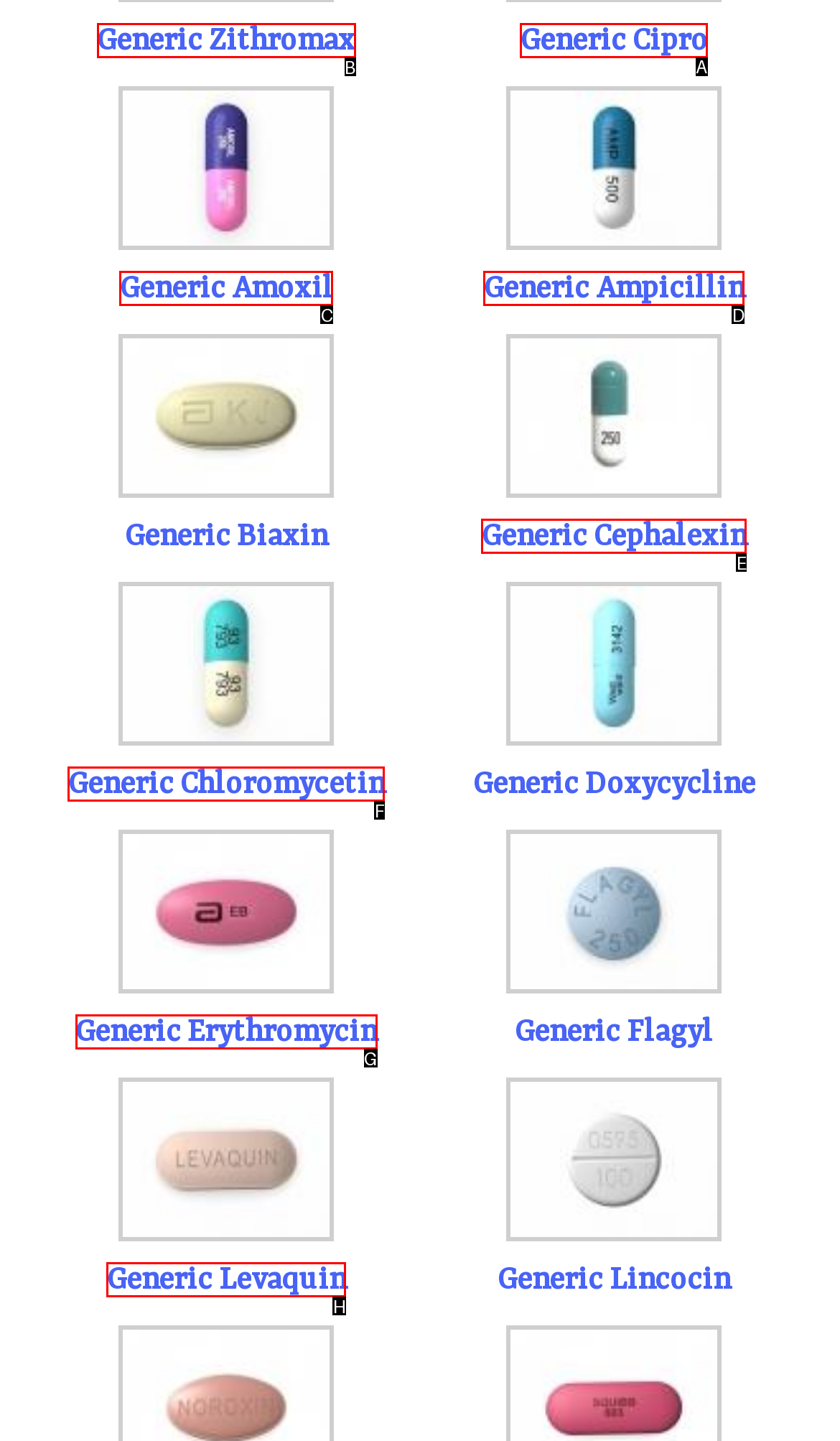Point out the specific HTML element to click to complete this task: click Generic Cipro Reply with the letter of the chosen option.

A